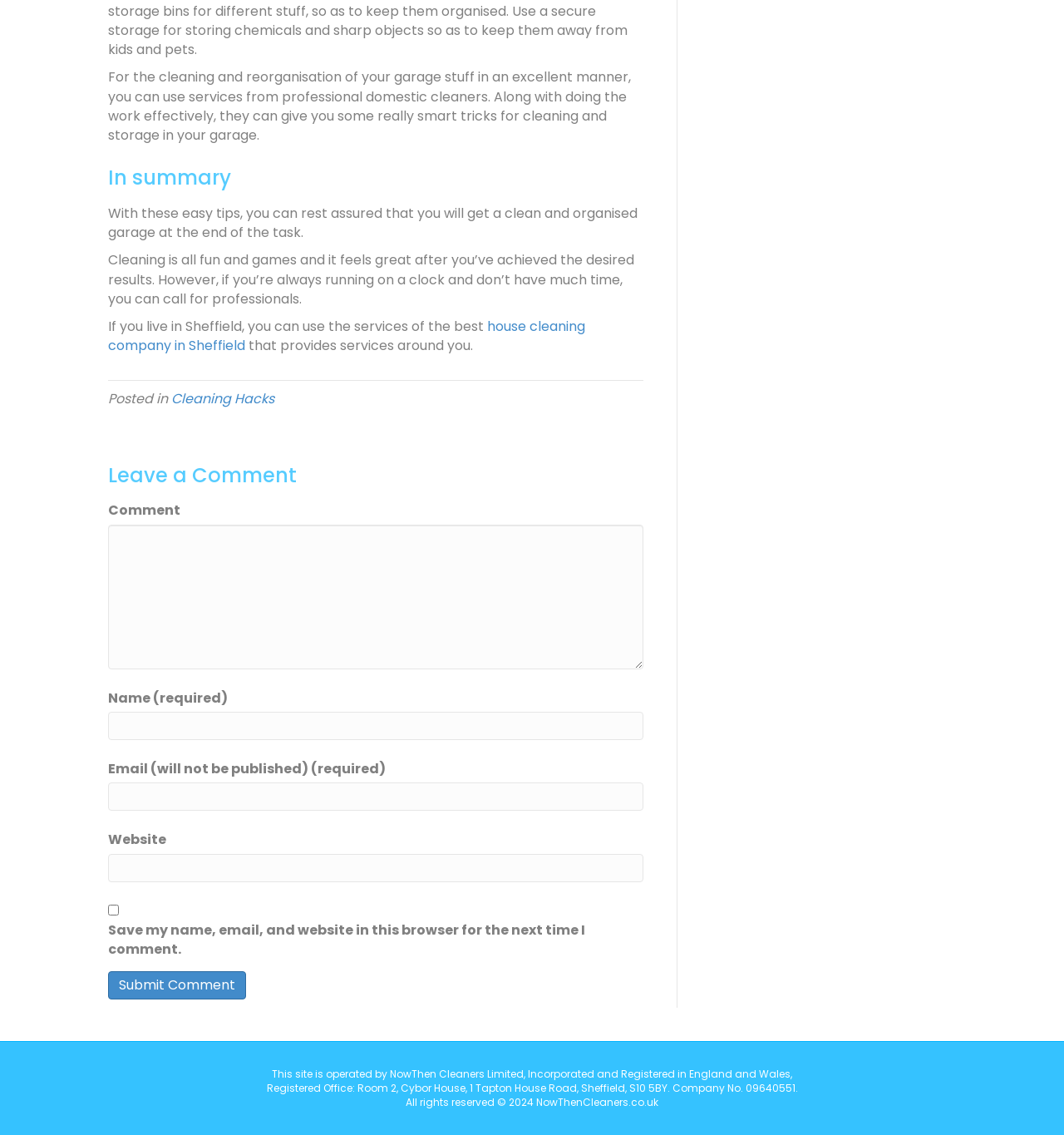Respond concisely with one word or phrase to the following query:
What is required to submit a comment?

Name and email